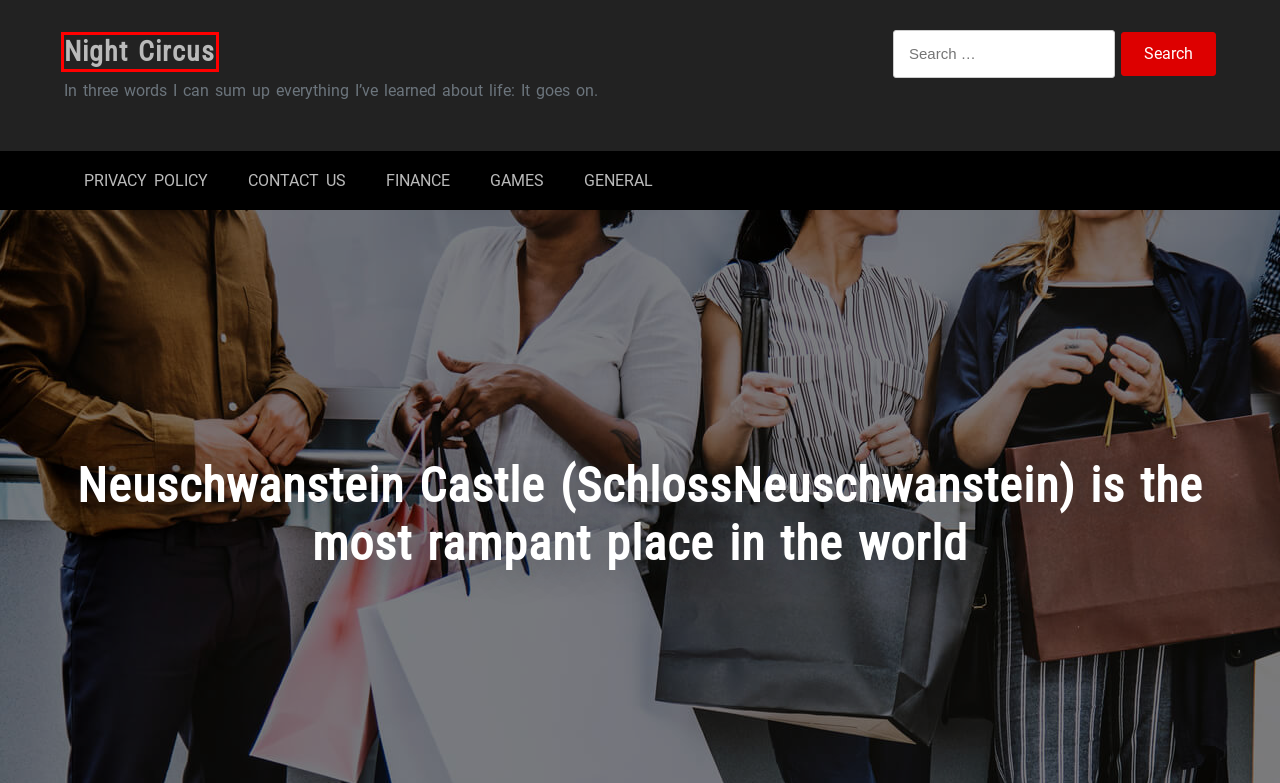Given a screenshot of a webpage with a red bounding box around a UI element, please identify the most appropriate webpage description that matches the new webpage after you click on the element. Here are the candidates:
A. Finance – Night Circus
B. Night Circus – In three words I can sum up everything I’ve learned about life: It goes on.
C. Blog Tool, Publishing Platform, and CMS – WordPress.org
D. Games – Night Circus
E. Privacy Policy – Night Circus
F. Schloss Neuschwanstein im Ostallgäu | Montaregio
G. General – Night Circus
H. Contact Us – Night Circus

B